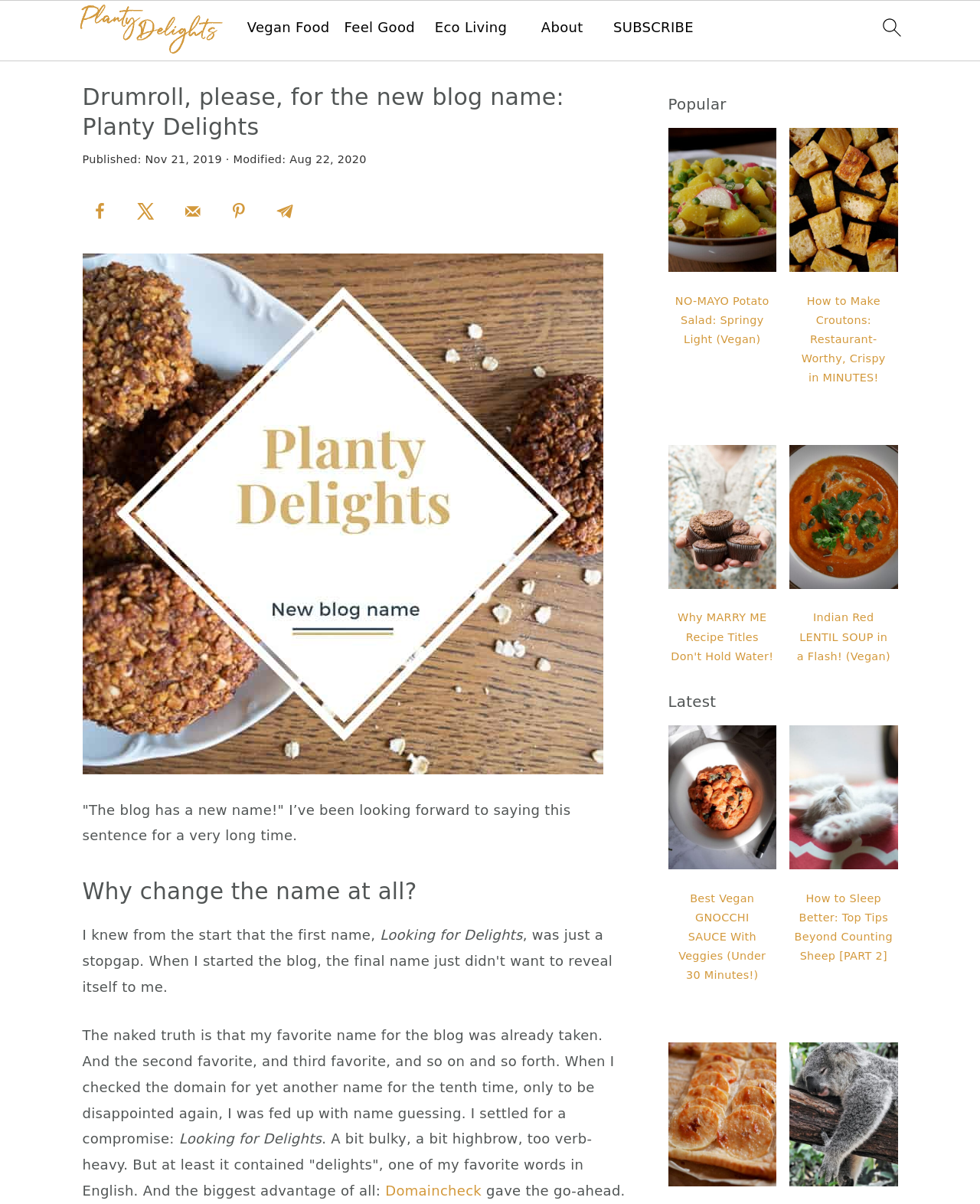Respond with a single word or phrase to the following question: How many categories are listed in the primary navigation?

6